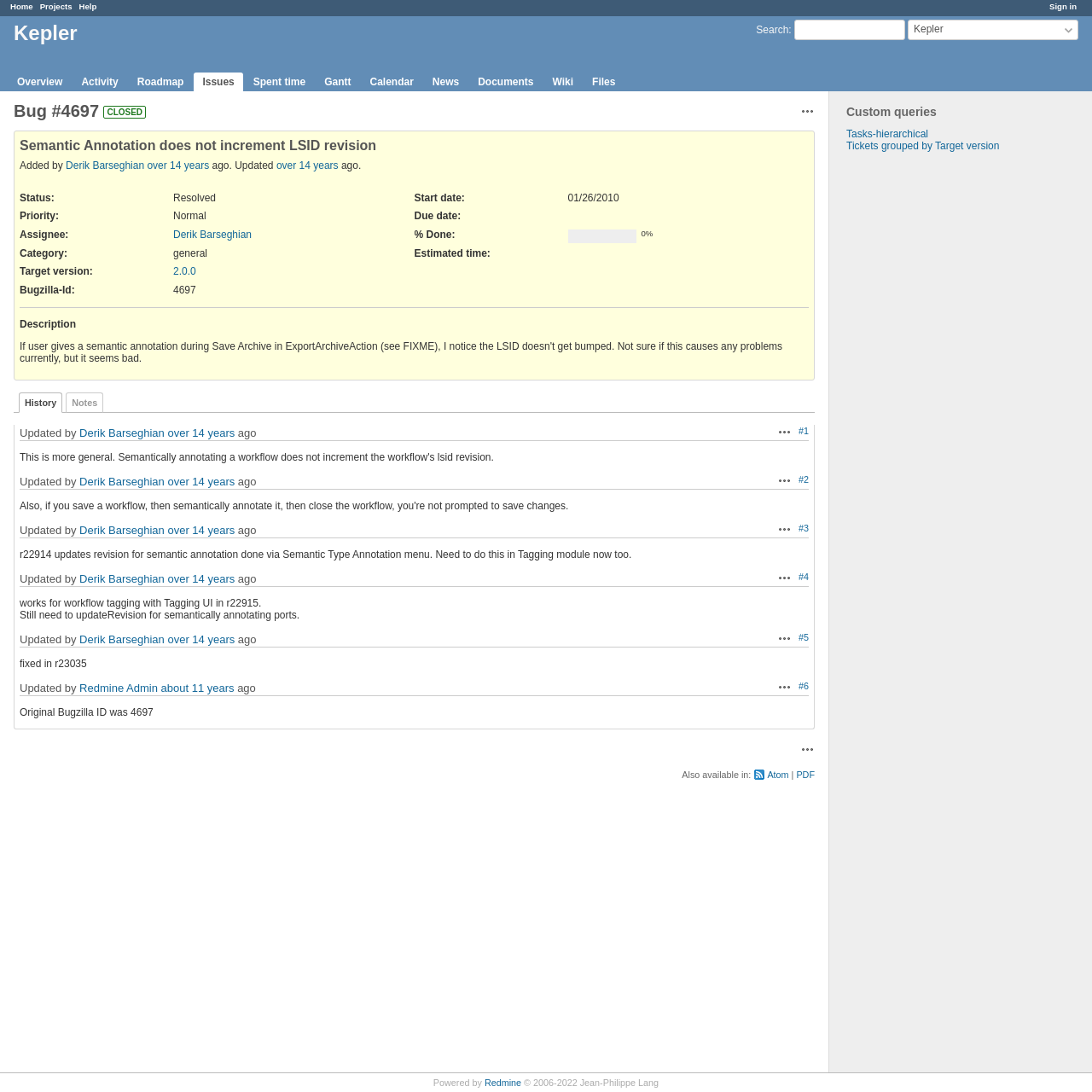Can you find the bounding box coordinates for the UI element given this description: "Plans & Pricing"? Provide the coordinates as four float numbers between 0 and 1: [left, top, right, bottom].

None